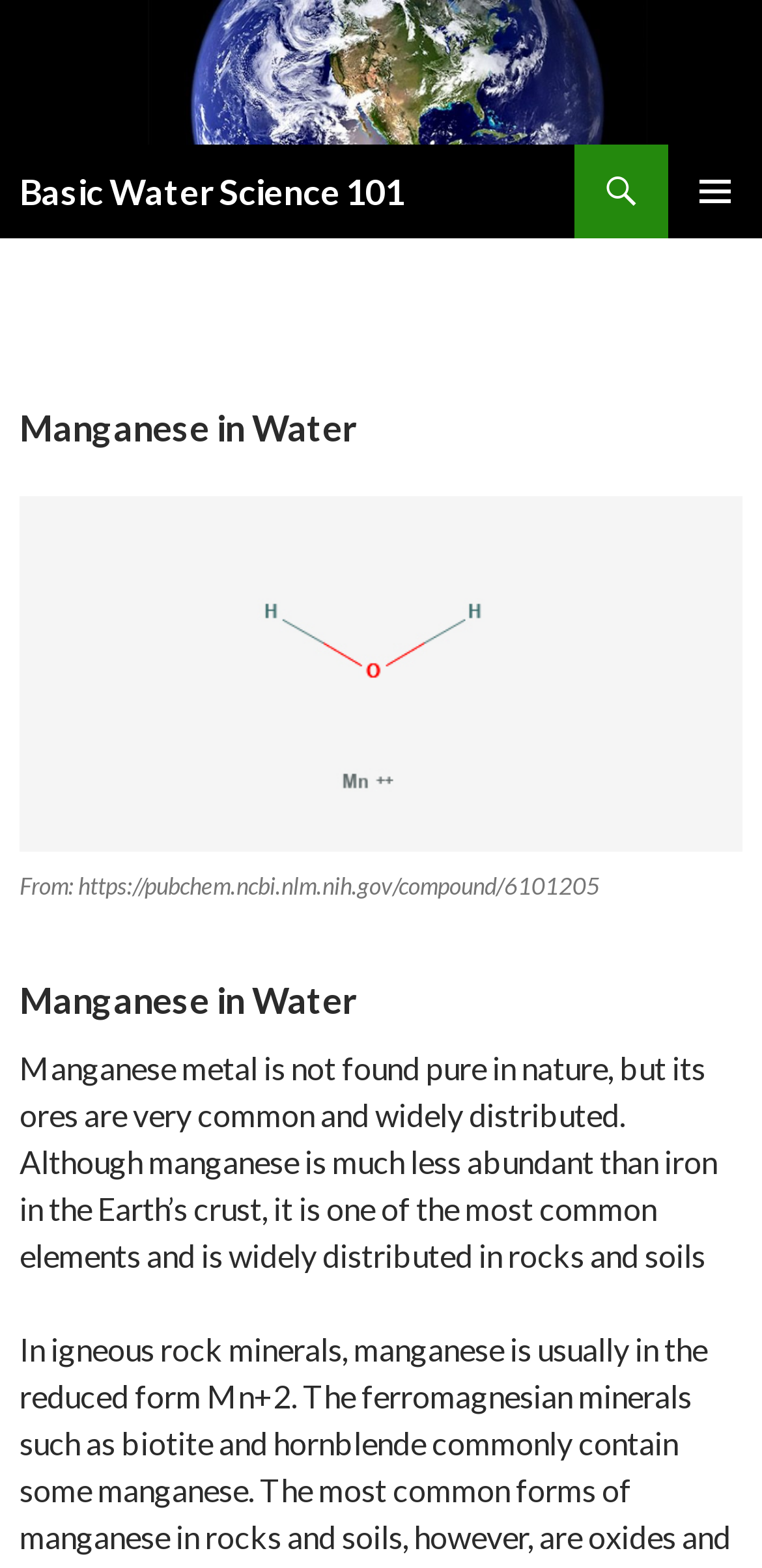Determine the title of the webpage and give its text content.

Basic Water Science 101